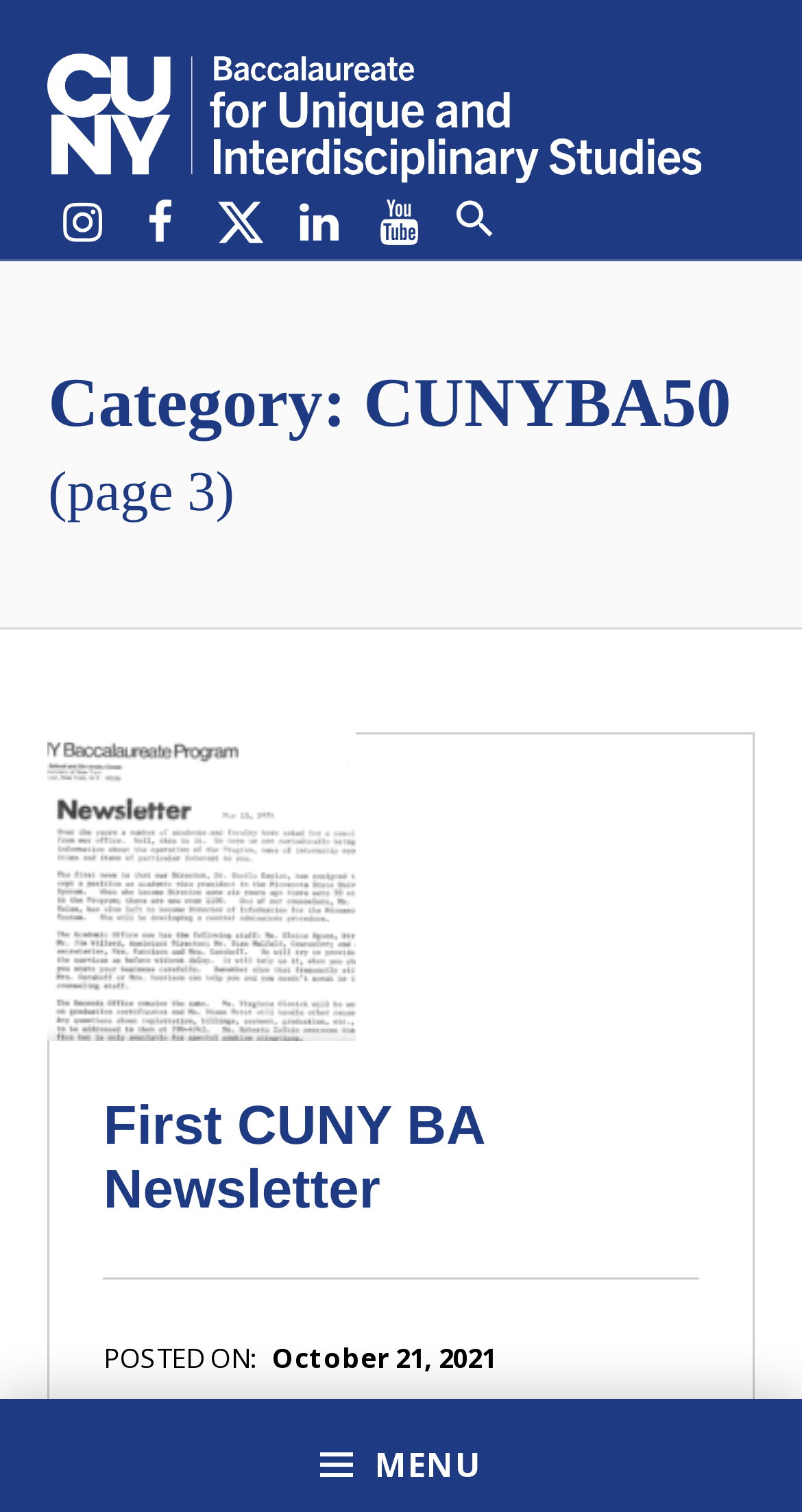Locate the UI element that matches the description CUNY BA in the webpage screenshot. Return the bounding box coordinates in the format (top-left x, top-left y, bottom-right x, bottom-right y), with values ranging from 0 to 1.

[0.874, 0.016, 0.922, 0.062]